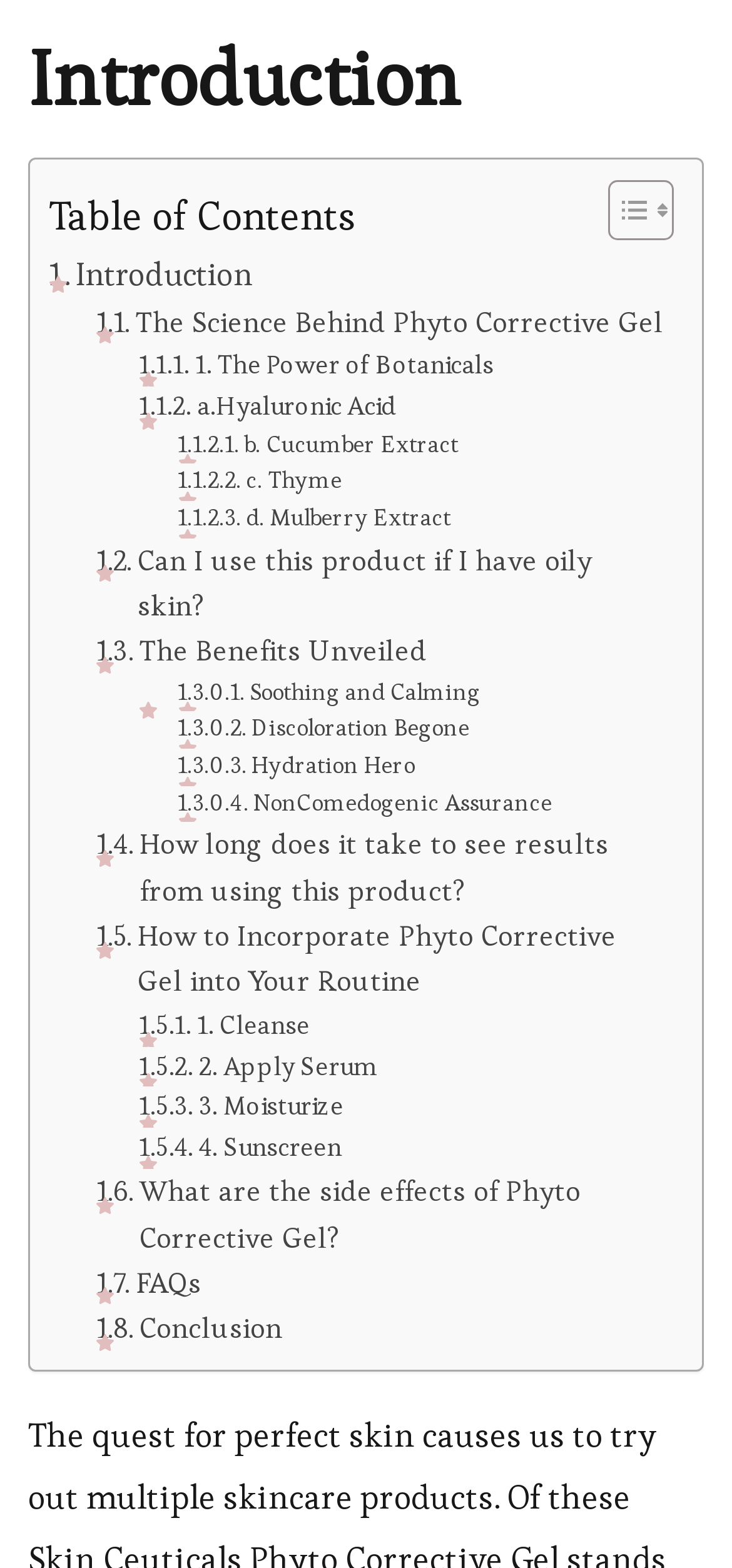Kindly determine the bounding box coordinates of the area that needs to be clicked to fulfill this instruction: "Pin this article".

None